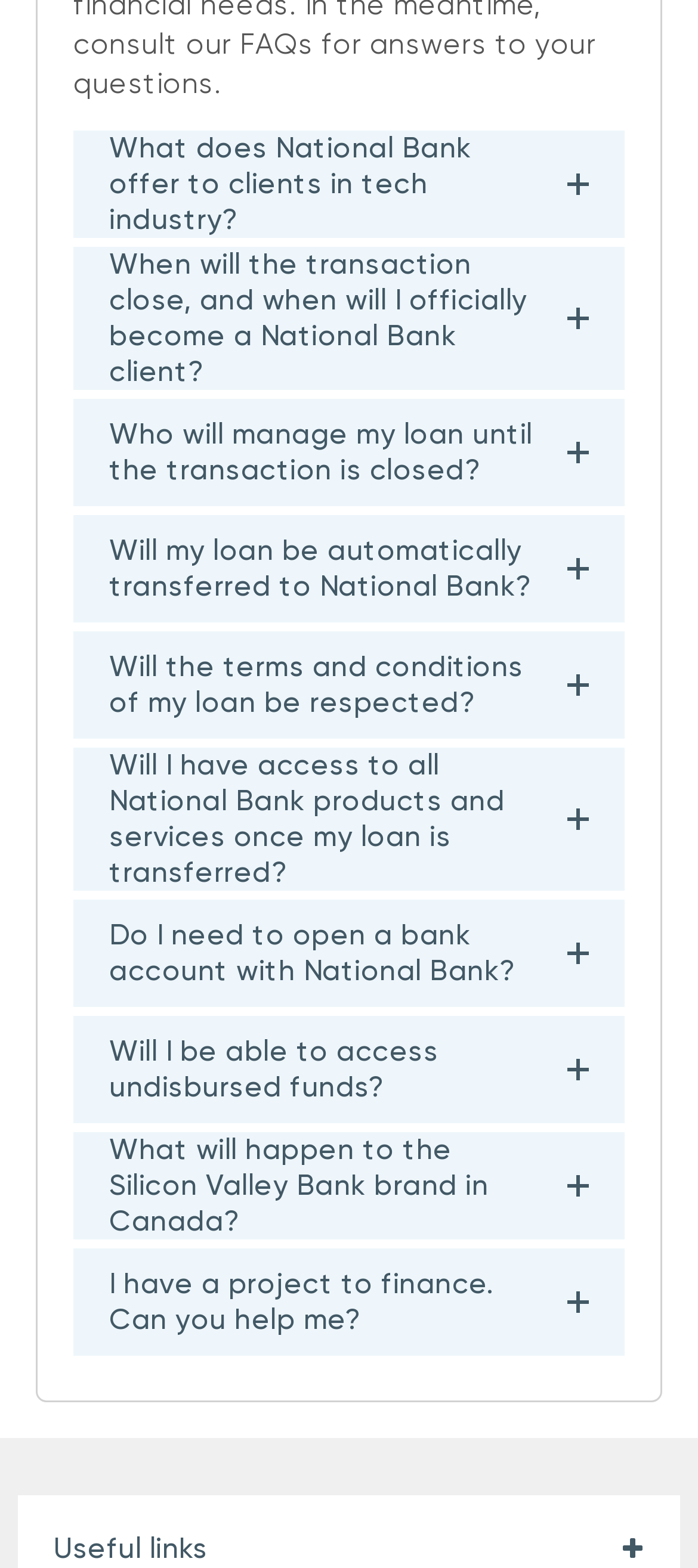Find the bounding box coordinates of the clickable area that will achieve the following instruction: "Ask about financing a project".

[0.105, 0.796, 0.895, 0.865]